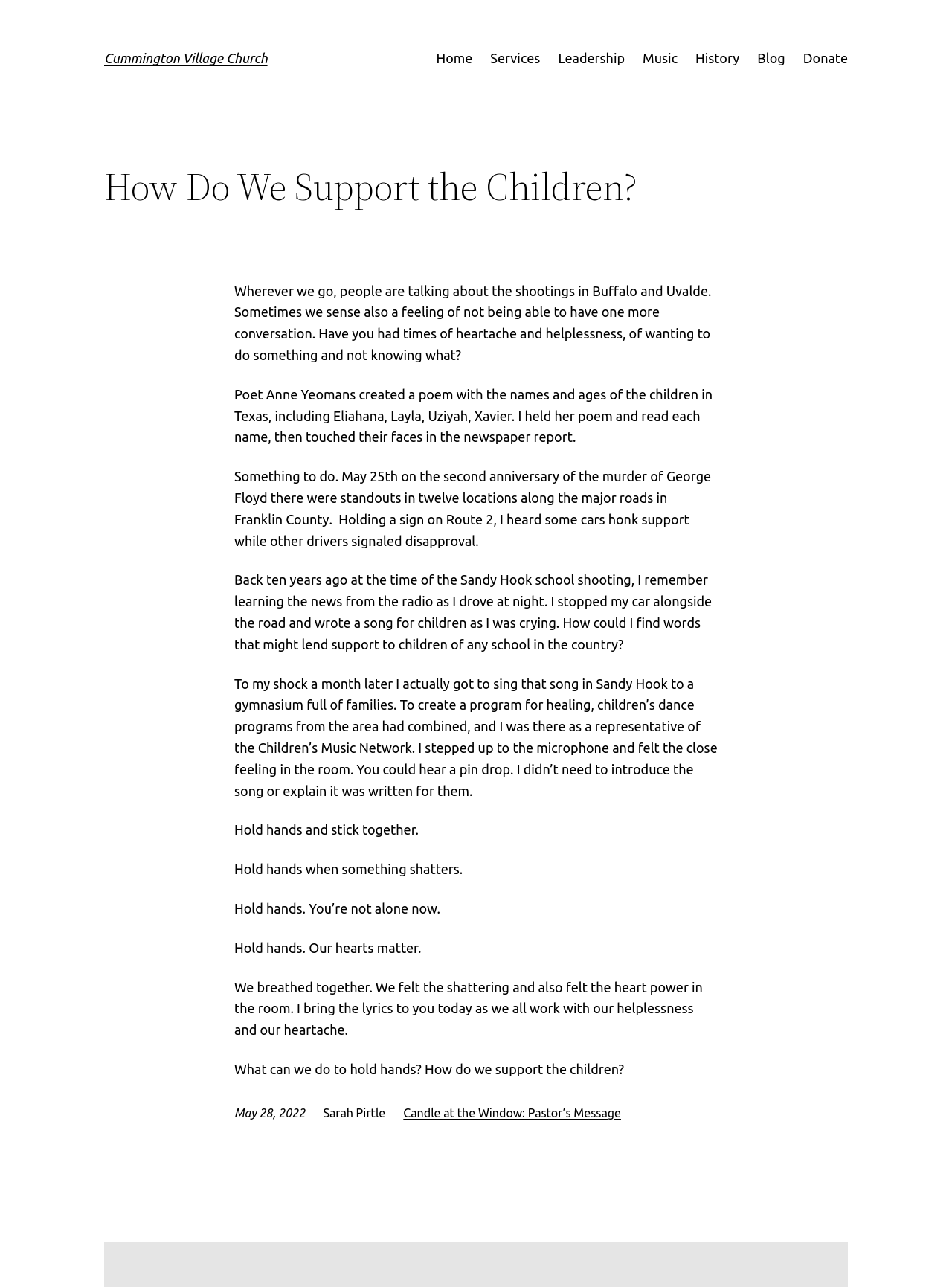What is the topic of the poem mentioned in the text?
Provide a detailed and extensive answer to the question.

The poem is mentioned in the text as being created by Anne Yeomans, and it contains the names and ages of the children in Texas. This information can be found in the StaticText element with the text 'Poet Anne Yeomans created a poem with the names and ages of the children in Texas, including Eliahana, Layla, Uziyah, Xavier.'.